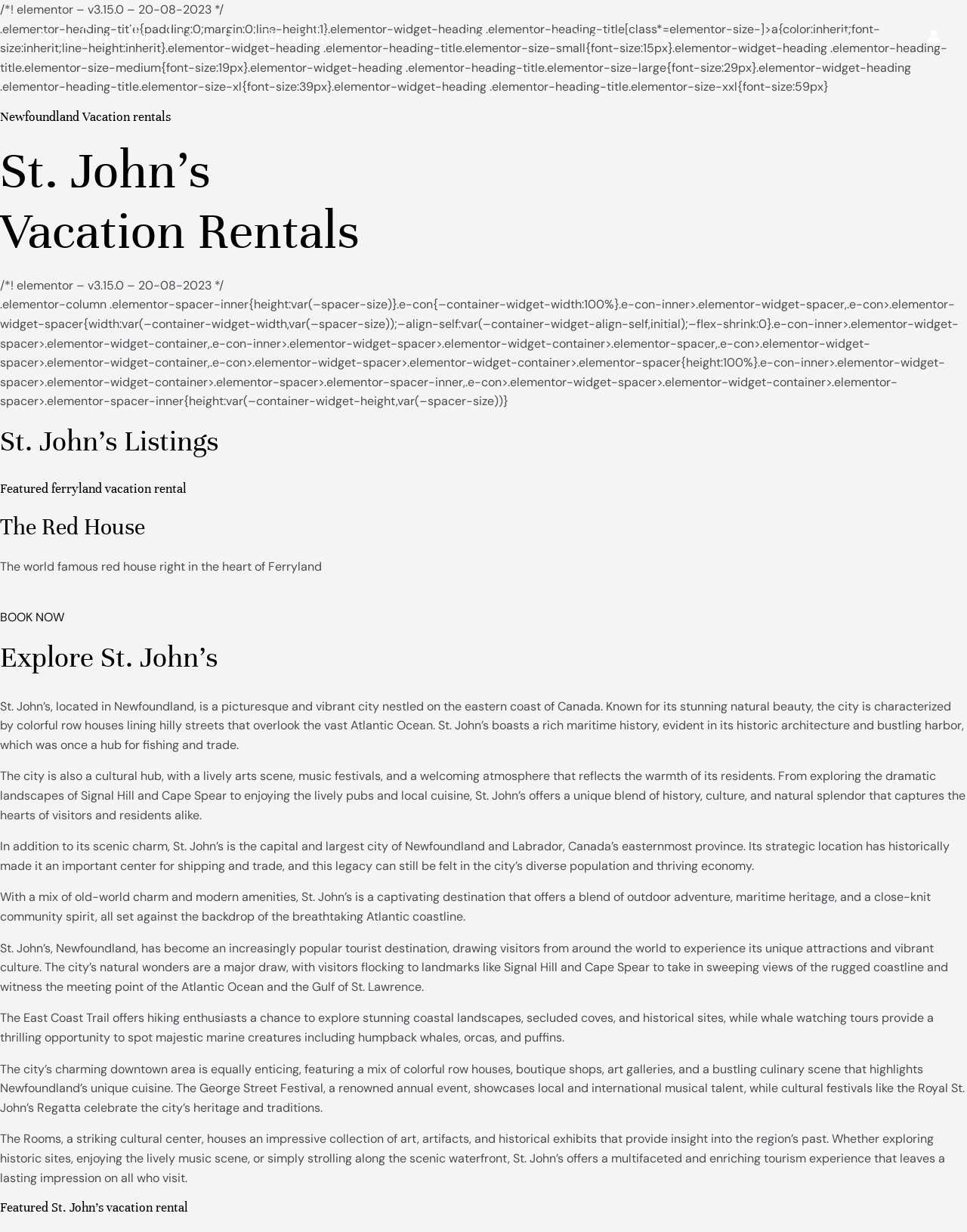Please determine the bounding box coordinates for the element that should be clicked to follow these instructions: "Click on the 'BOOK NOW' button".

[0.0, 0.495, 0.066, 0.507]